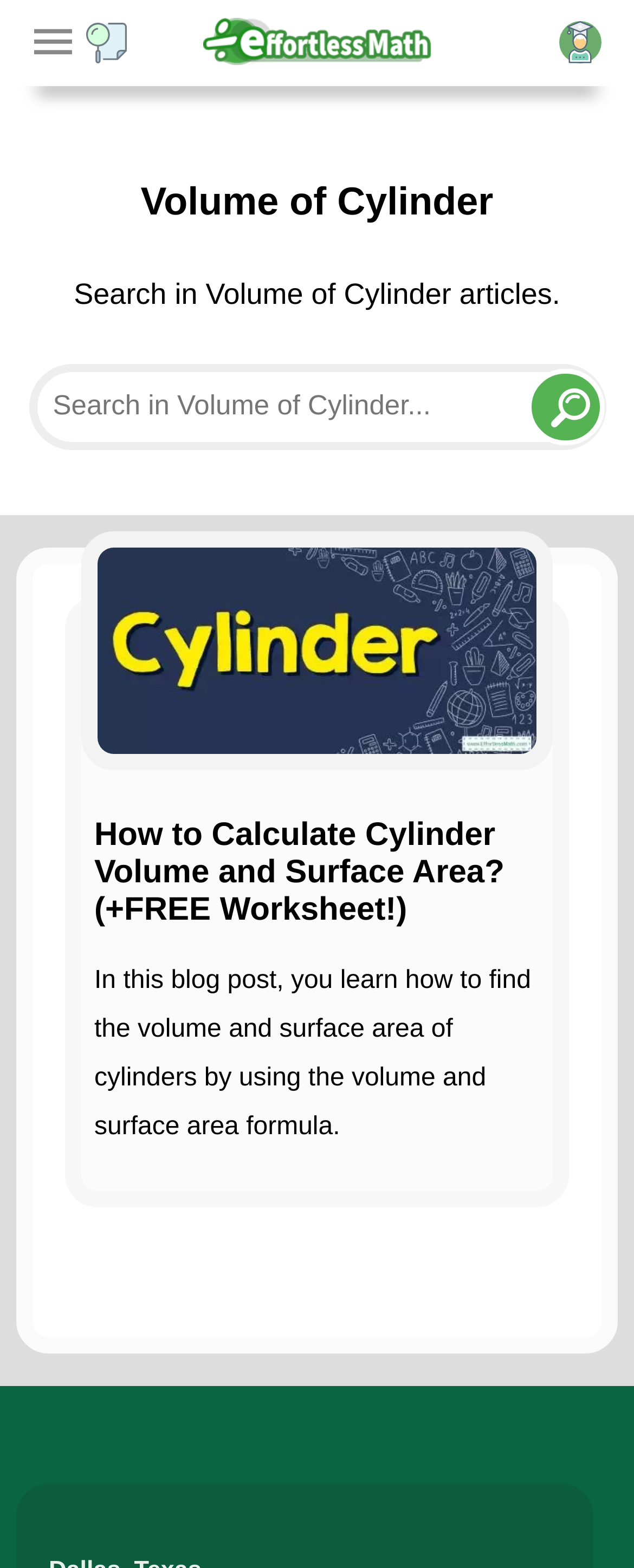What is the principal heading displayed on the webpage?

Volume of Cylinder